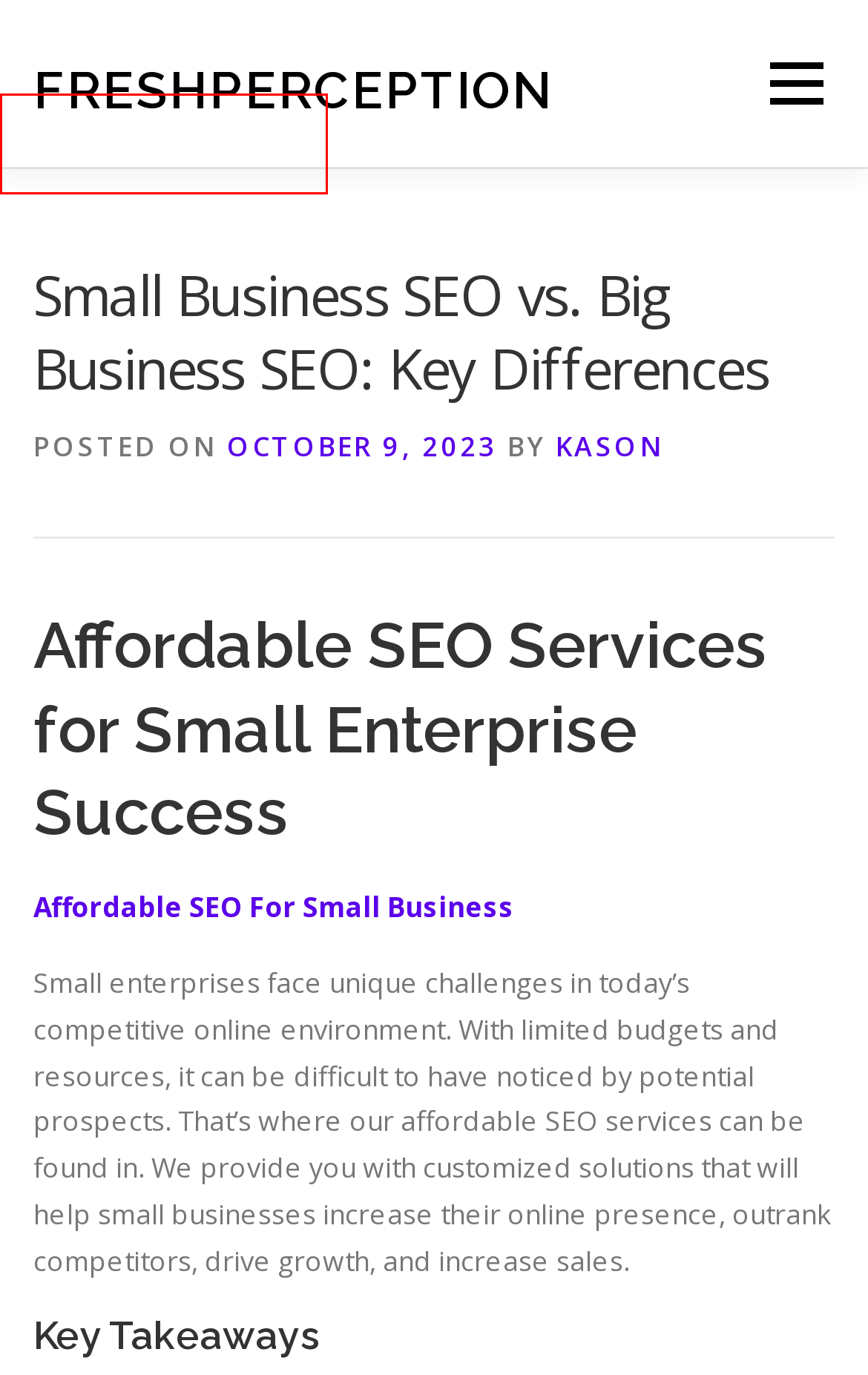You are presented with a screenshot of a webpage that includes a red bounding box around an element. Determine which webpage description best matches the page that results from clicking the element within the red bounding box. Here are the candidates:
A. Wingfly Denim: An Investment in Quality and Style – FreshPerception
B. Small Business SEO Services, Affordable Small Business SEO Packages
C. Business – FreshPerception
D. Kason – FreshPerception
E. FreshPerception
F. August 2023 – FreshPerception
G. Contact – FreshPerception
H. Privacy Policy – FreshPerception

H